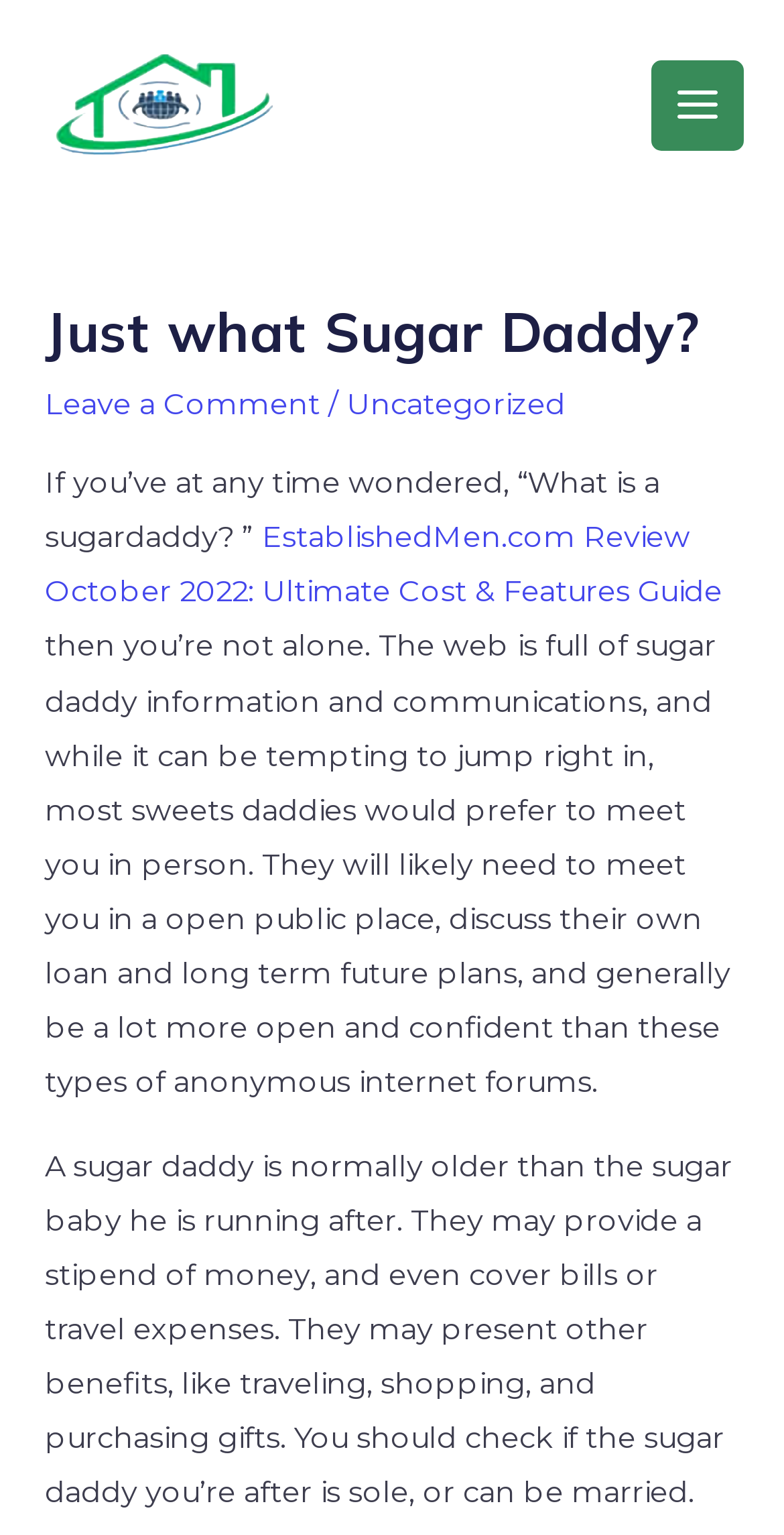Extract the heading text from the webpage.

Just what Sugar Daddy?